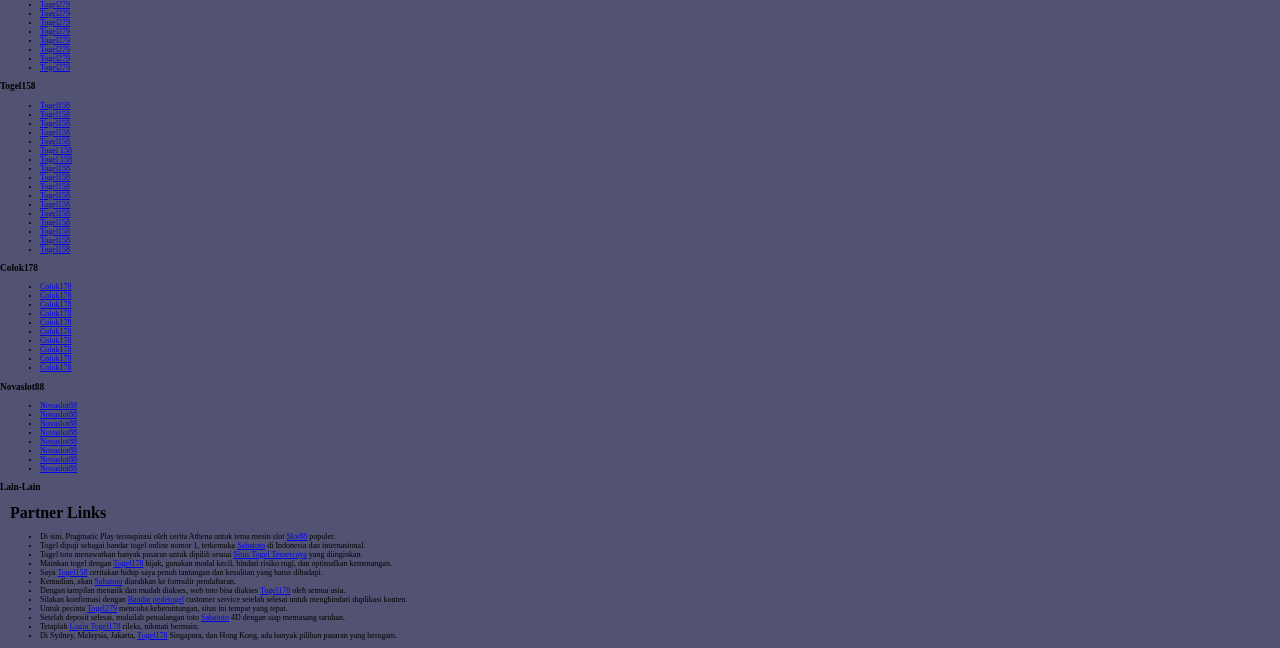Please specify the coordinates of the bounding box for the element that should be clicked to carry out this instruction: "Go to CONTACT US page". The coordinates must be four float numbers between 0 and 1, formatted as [left, top, right, bottom].

None